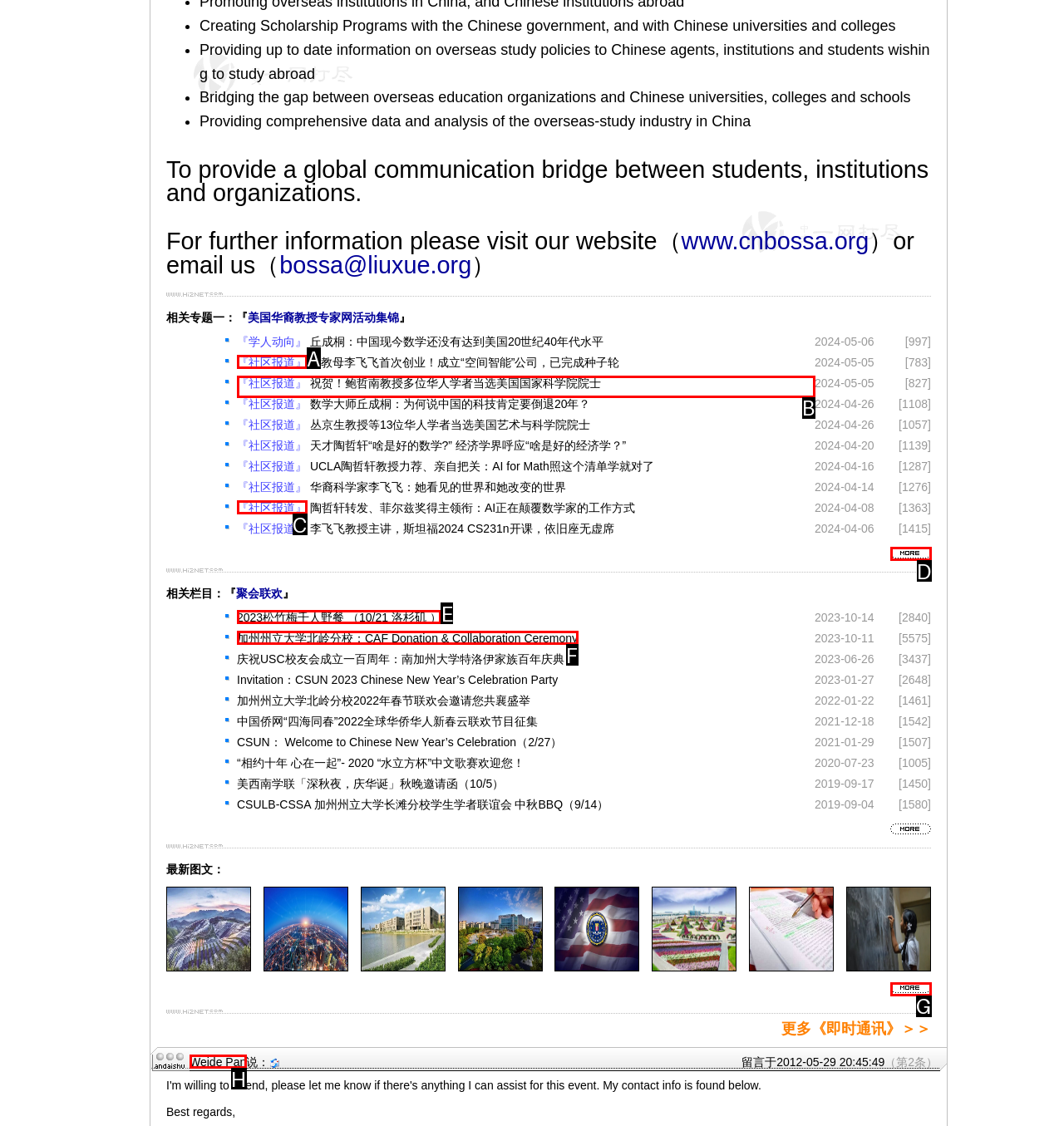Choose the HTML element that needs to be clicked for the given task: view the news about 祝贺！鲍哲南教授多位华人学者当选美国国家科学院院士 Respond by giving the letter of the chosen option.

B